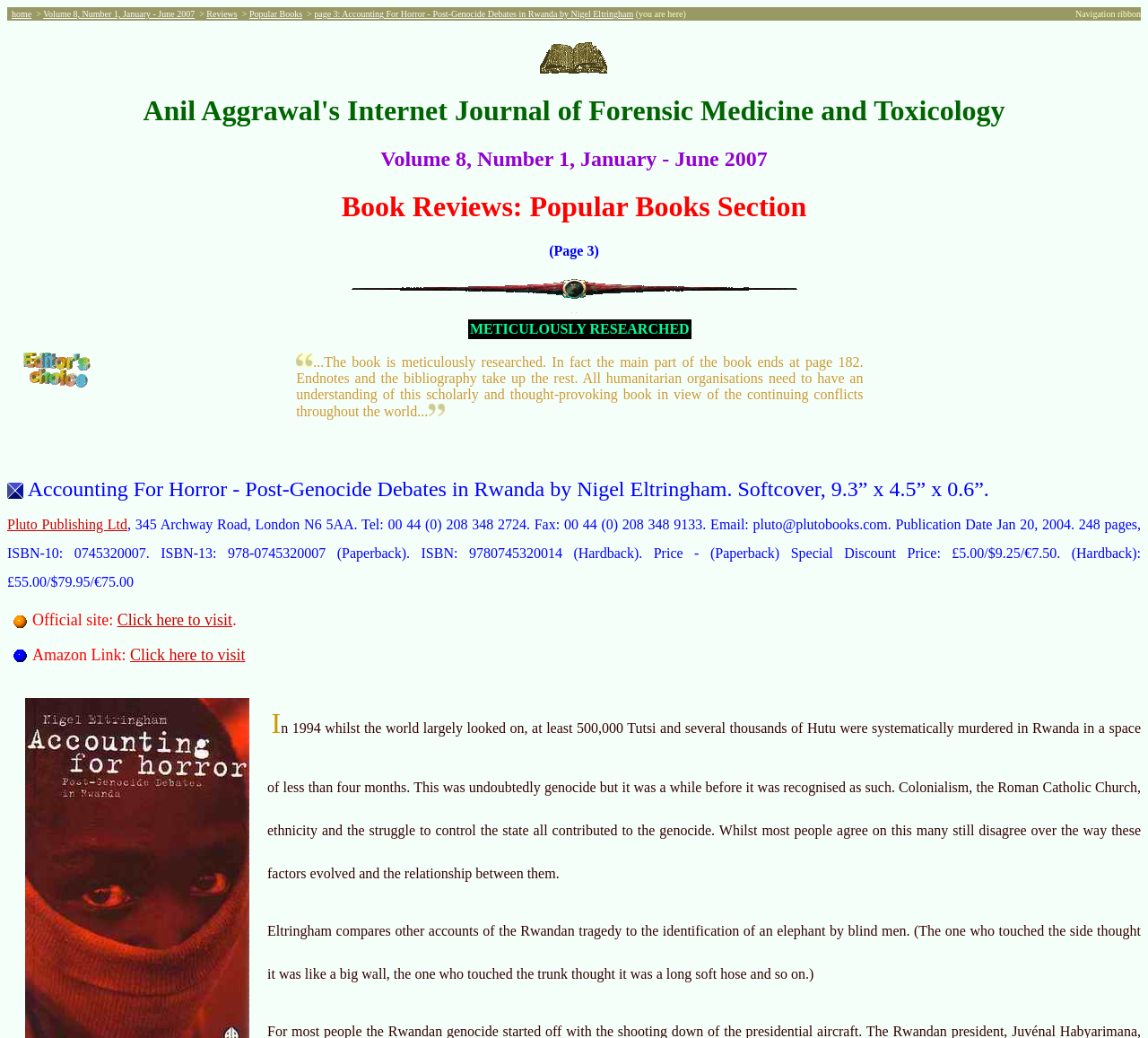What is the ISBN-10 of the book?
Please provide a single word or phrase in response based on the screenshot.

0745320007